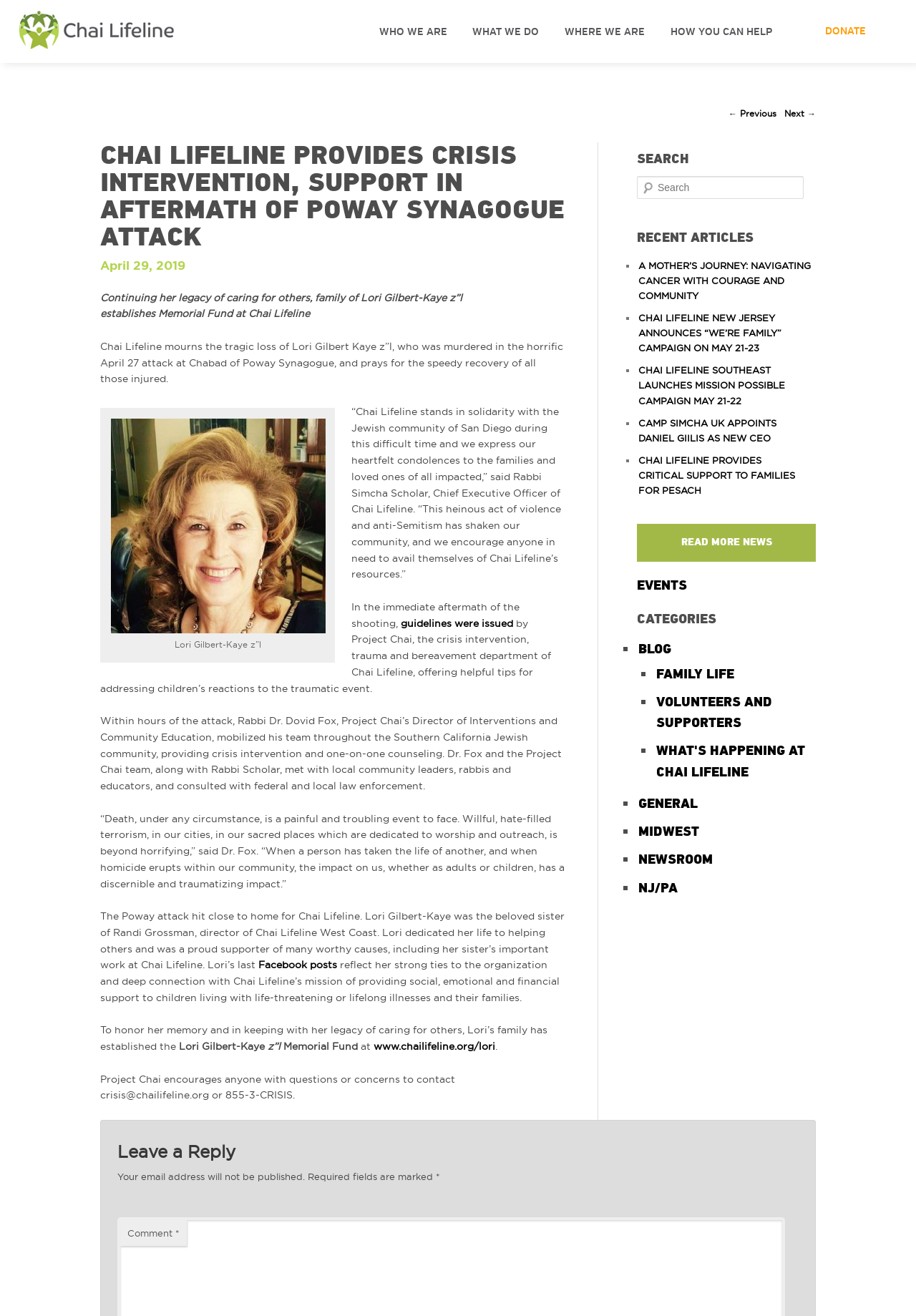What is the contact information for crisis support?
Using the screenshot, give a one-word or short phrase answer.

crisis@chailifeline.org or 855-3-CRISIS